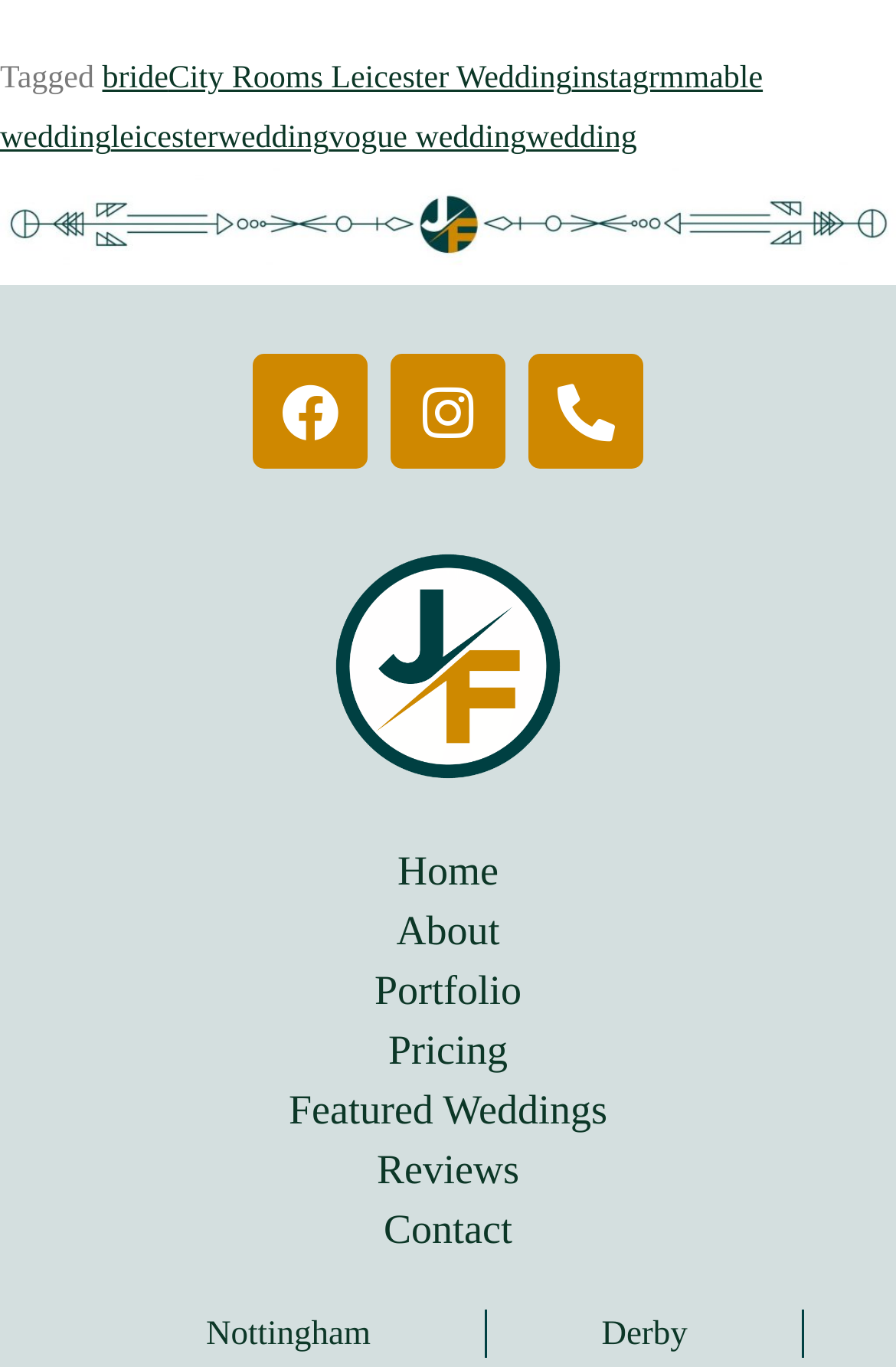Determine the bounding box coordinates for the clickable element to execute this instruction: "Click on the 'bride' link". Provide the coordinates as four float numbers between 0 and 1, i.e., [left, top, right, bottom].

[0.114, 0.046, 0.188, 0.071]